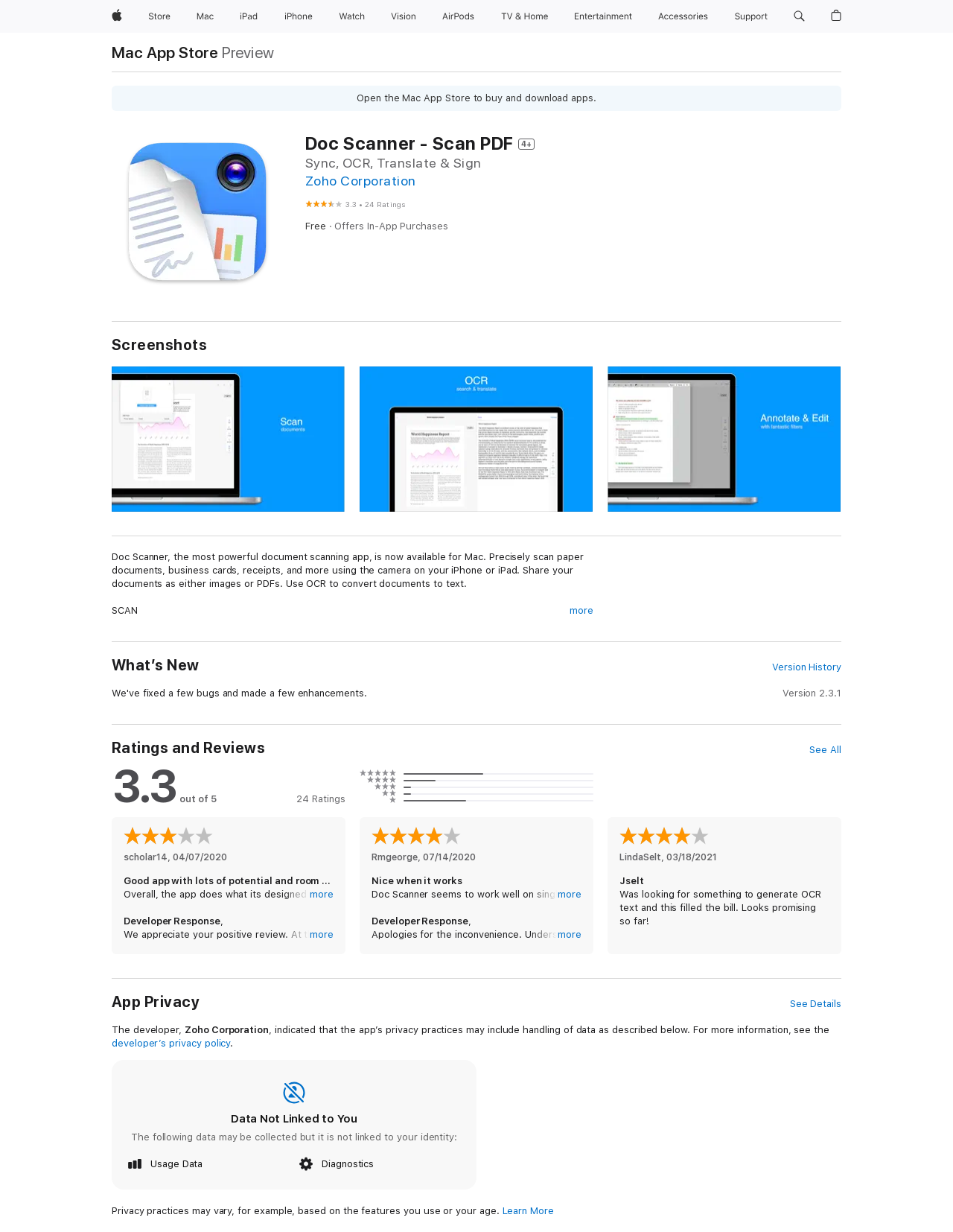Find the bounding box coordinates of the element to click in order to complete this instruction: "View Zoho Corporation". The bounding box coordinates must be four float numbers between 0 and 1, denoted as [left, top, right, bottom].

[0.32, 0.14, 0.436, 0.153]